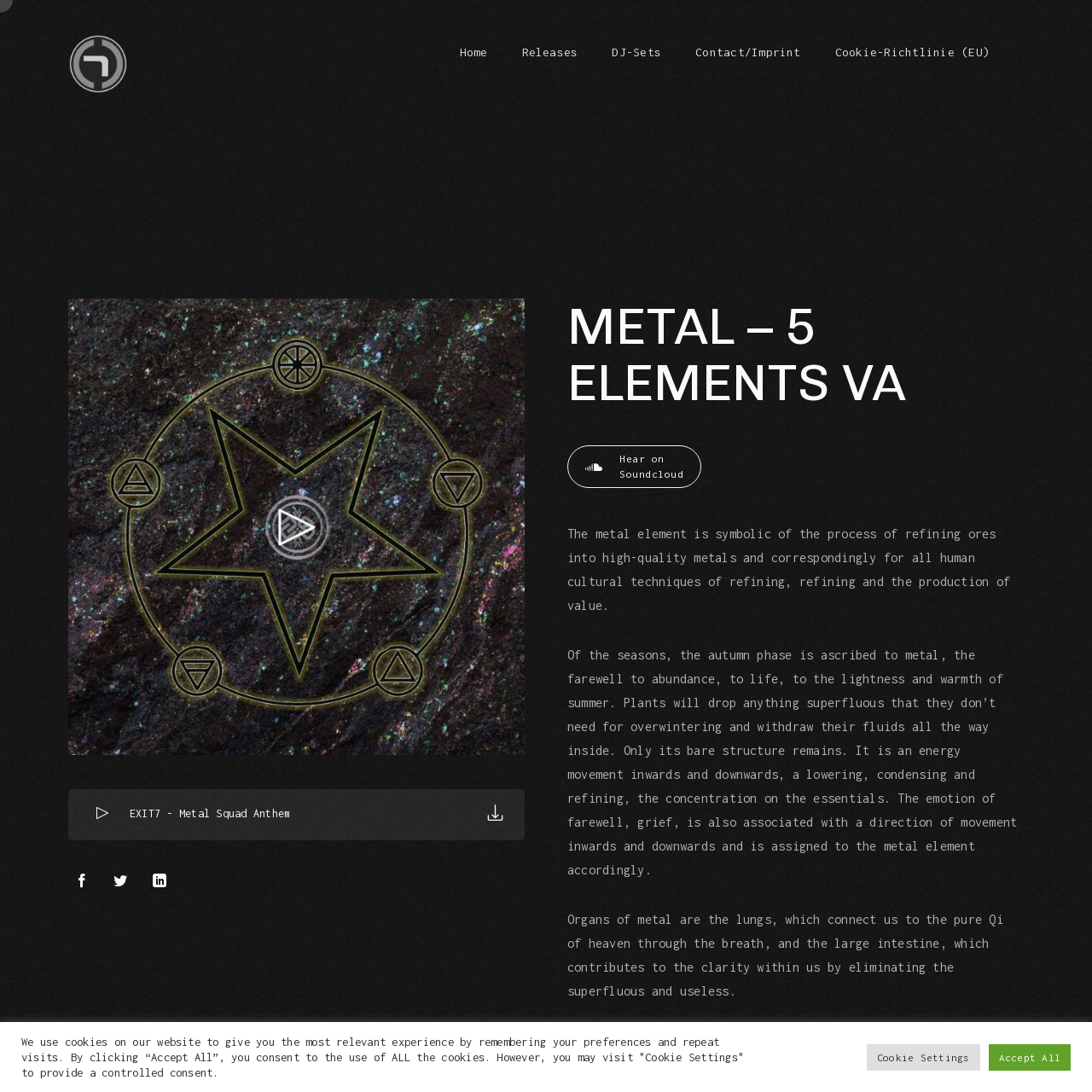Extract the primary headline from the webpage and present its text.

METAL – 5 ELEMENTS VA